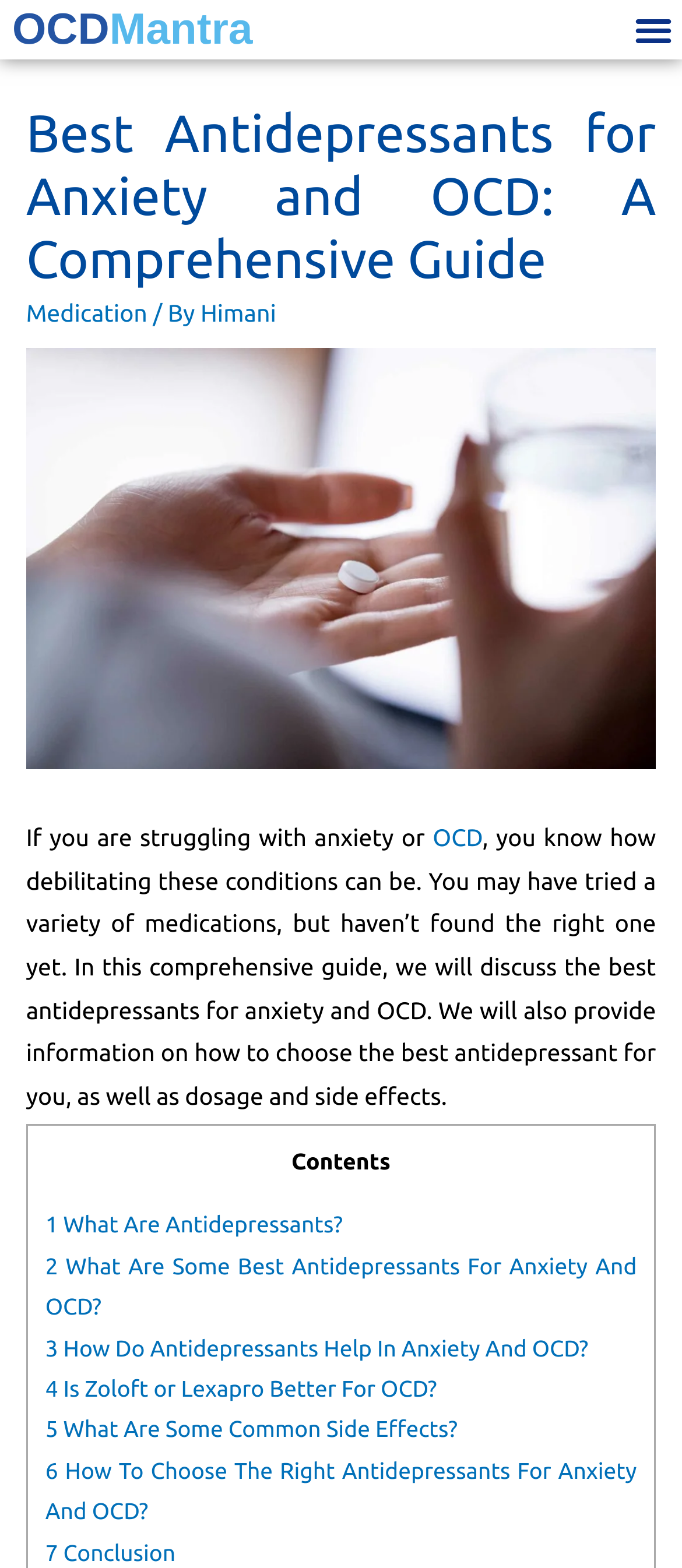What is the author of the article?
Using the details from the image, give an elaborate explanation to answer the question.

The author of the article can be found by looking at the byline, which is located below the title of the article. The byline says 'By Himani', indicating that Himani is the author of the article.